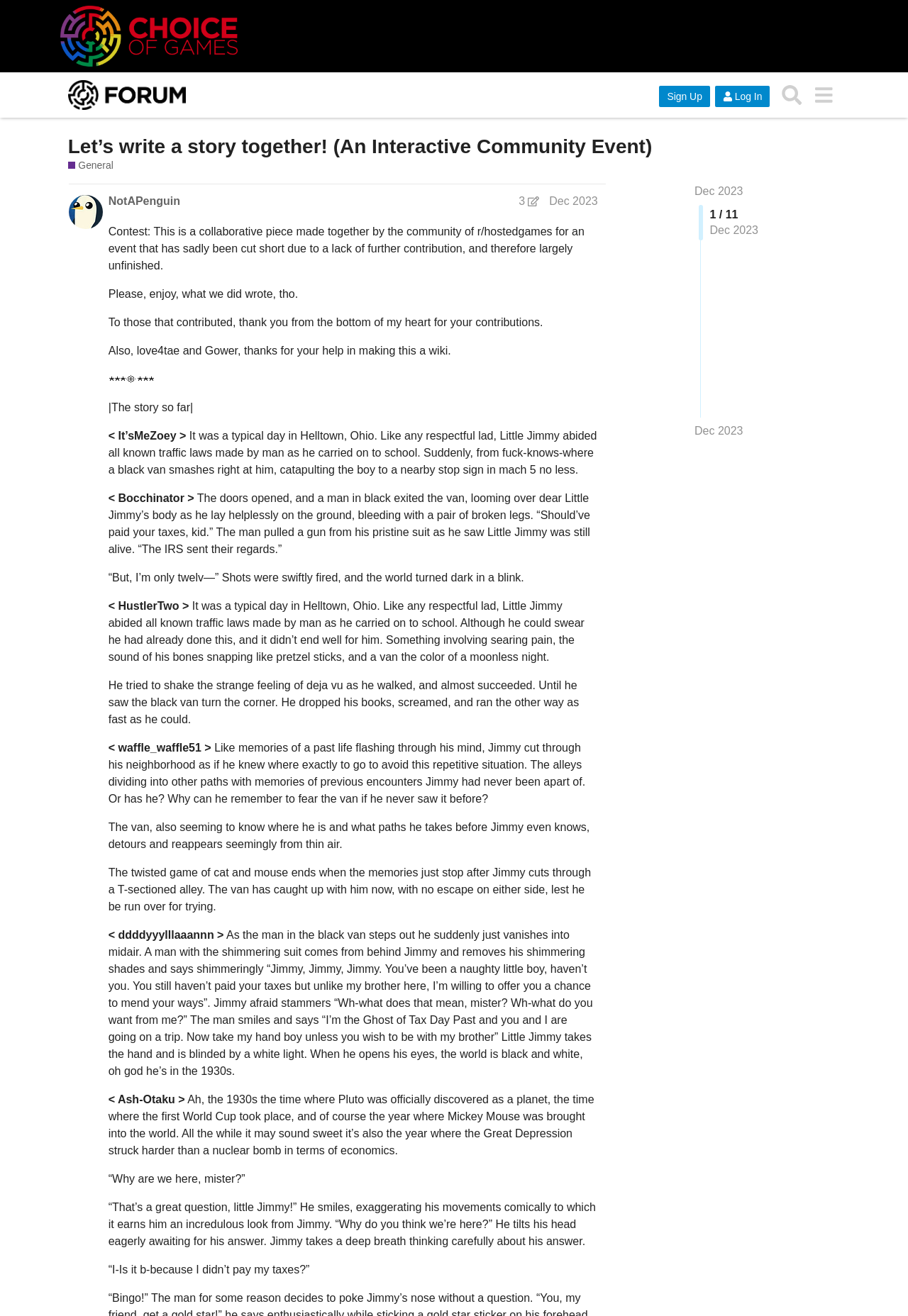Determine the bounding box coordinates of the clickable element to complete this instruction: "View the post edit history". Provide the coordinates in the format of four float numbers between 0 and 1, [left, top, right, bottom].

[0.567, 0.148, 0.599, 0.158]